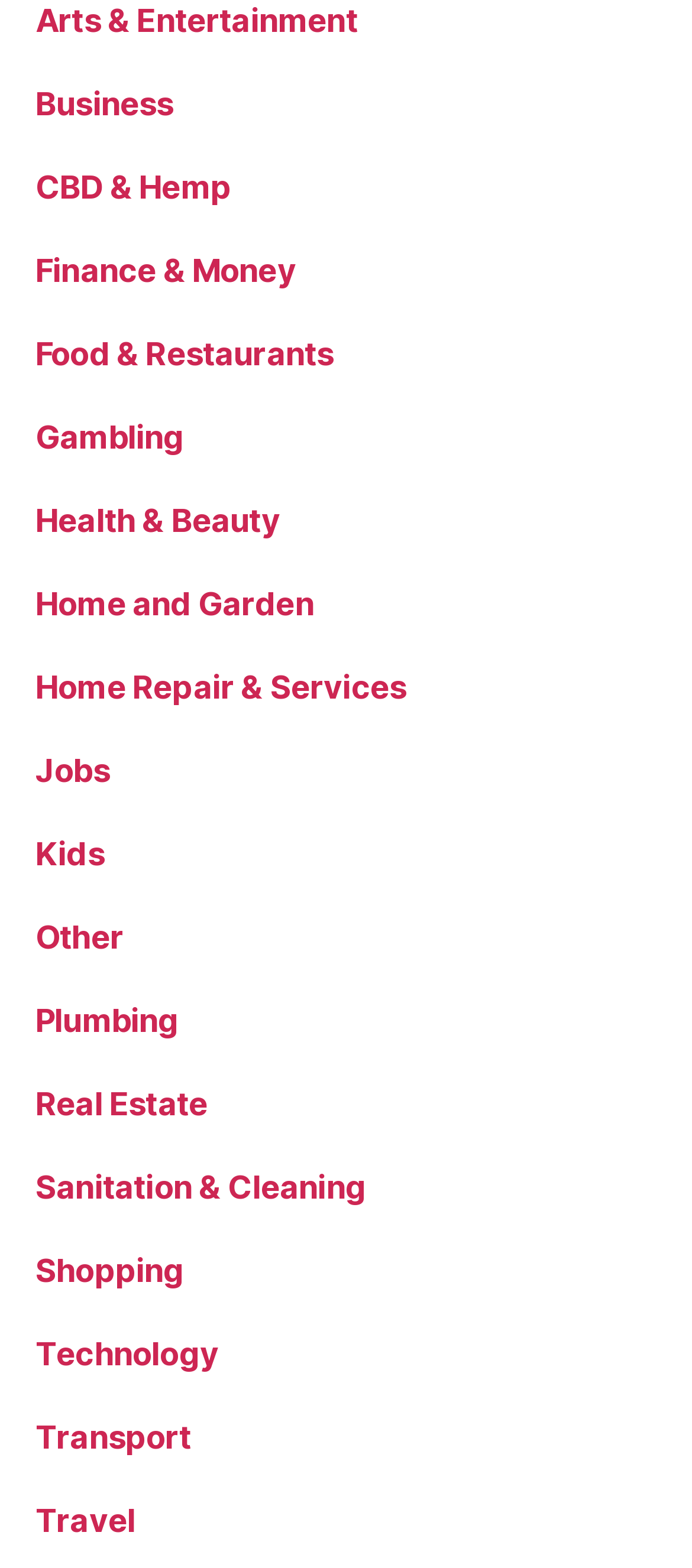Please answer the following query using a single word or phrase: 
What is the category listed below 'Finance & Money'?

Food & Restaurants